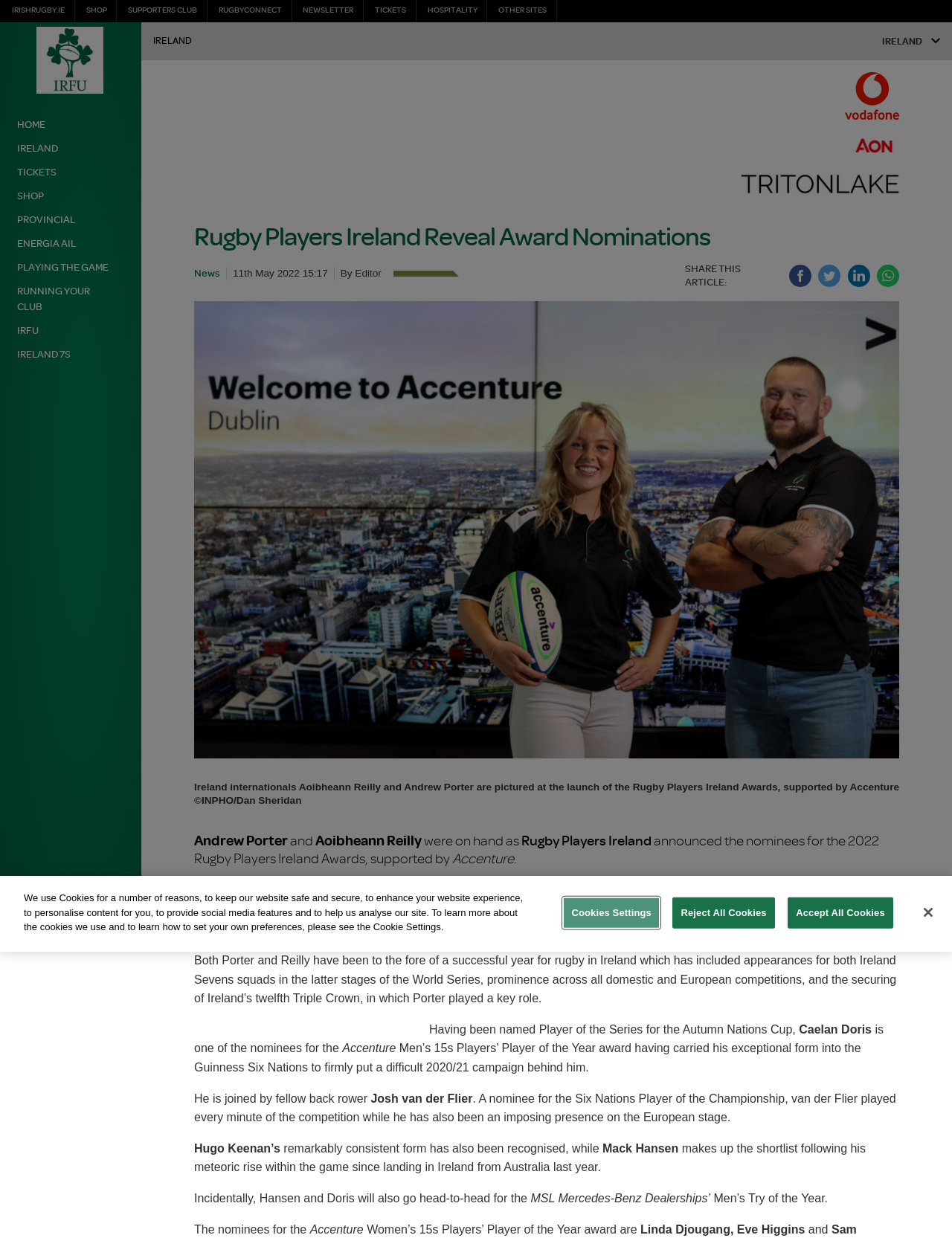Locate the coordinates of the bounding box for the clickable region that fulfills this instruction: "Click the 'TICKETS' link".

[0.394, 0.004, 0.427, 0.012]